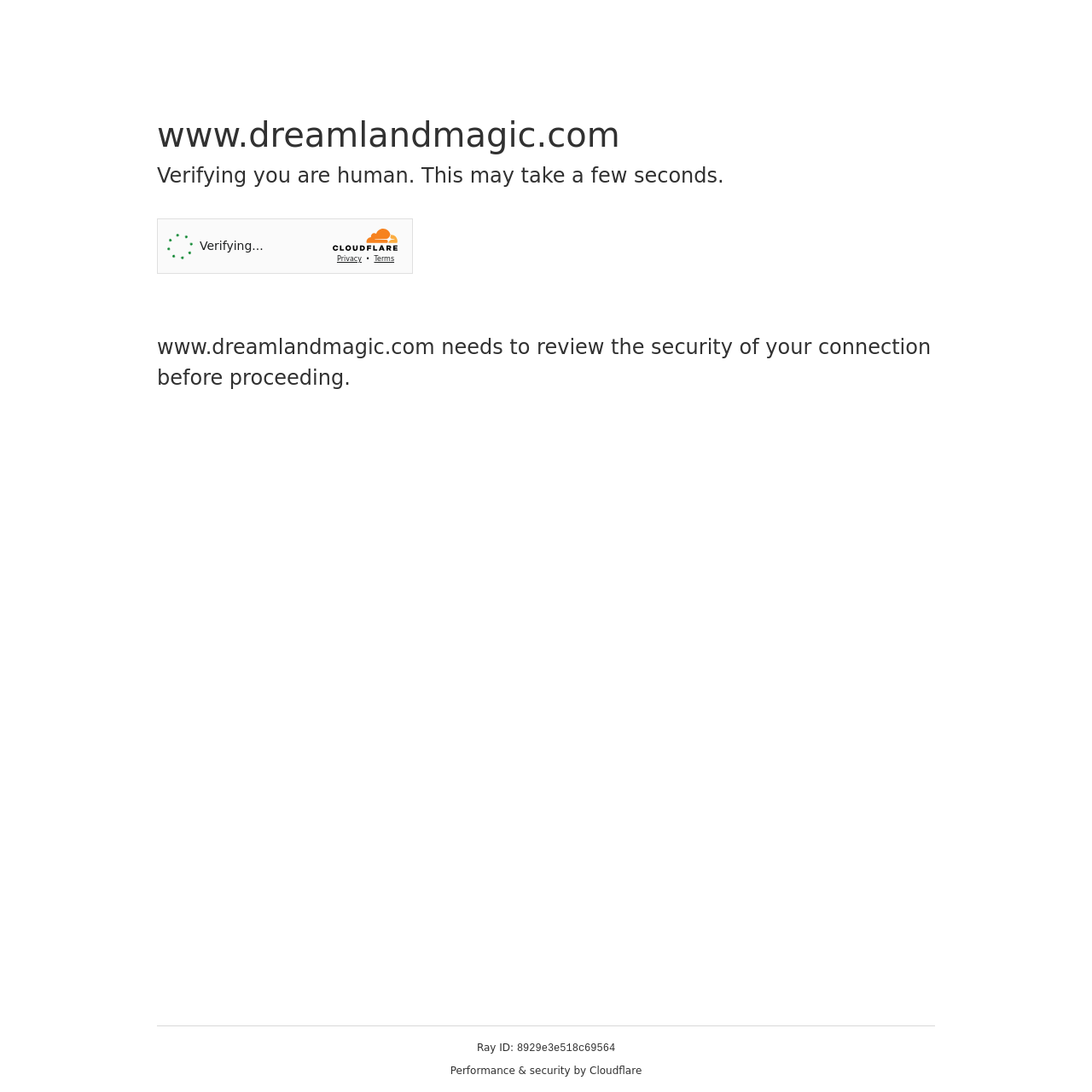Please answer the following question using a single word or phrase: 
What is the website verifying?

human